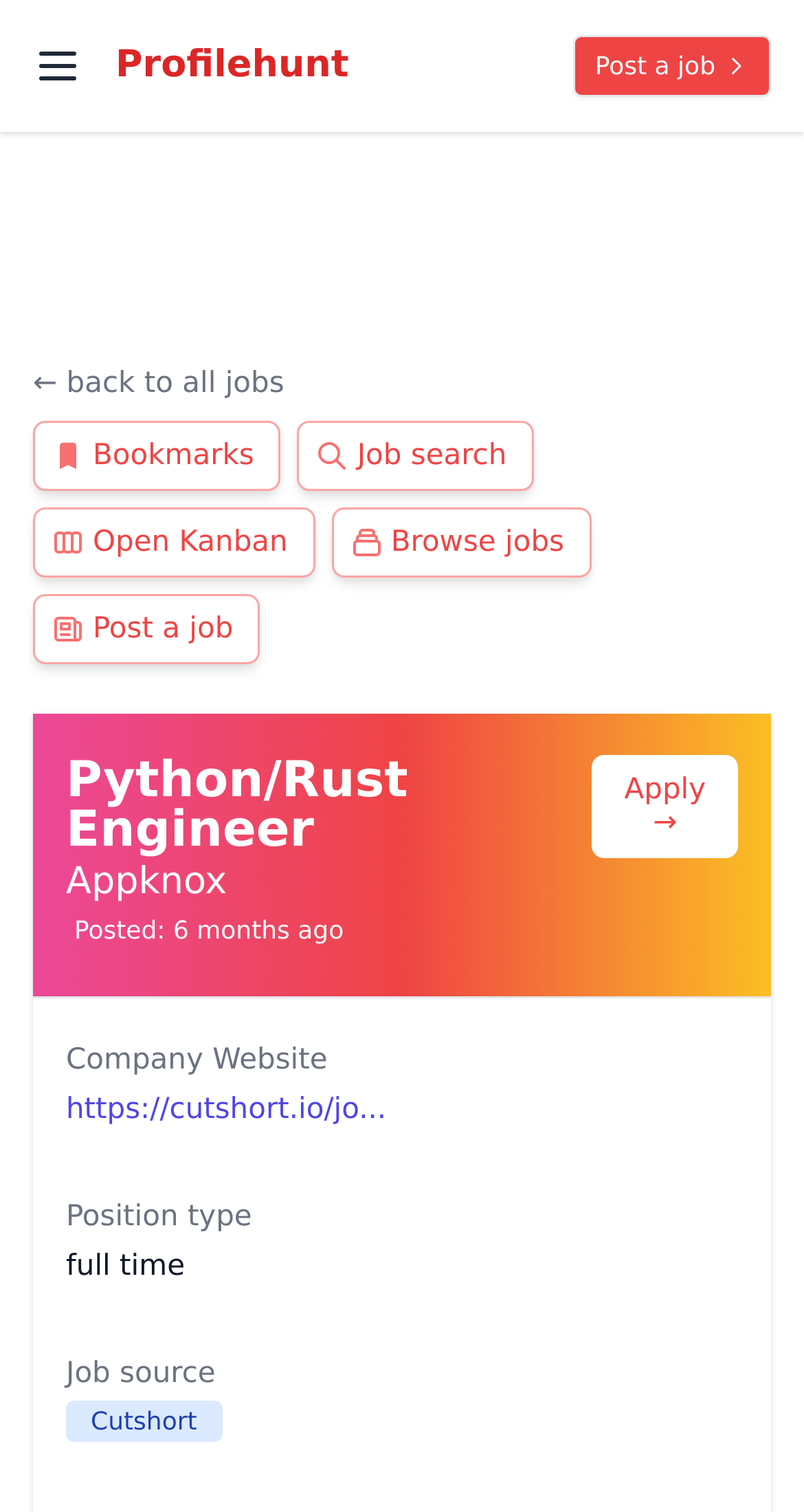Bounding box coordinates are to be given in the format (top-left x, top-left y, bottom-right x, bottom-right y). All values must be floating point numbers between 0 and 1. Provide the bounding box coordinate for the UI element described as: 4D Team Creativity & Collaboration

None